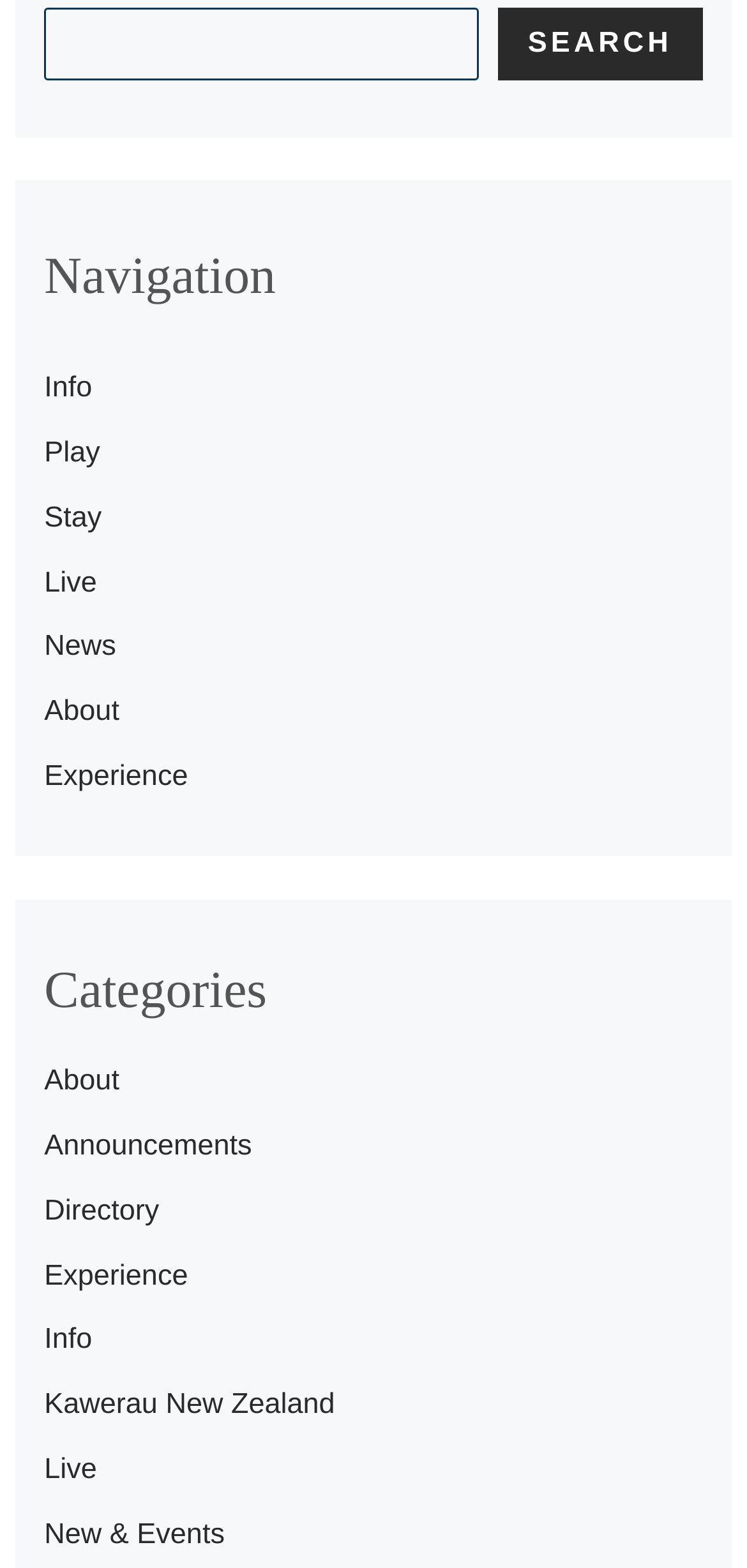Give the bounding box coordinates for the element described as: "parent_node: SEARCH name="s"".

[0.059, 0.005, 0.64, 0.051]